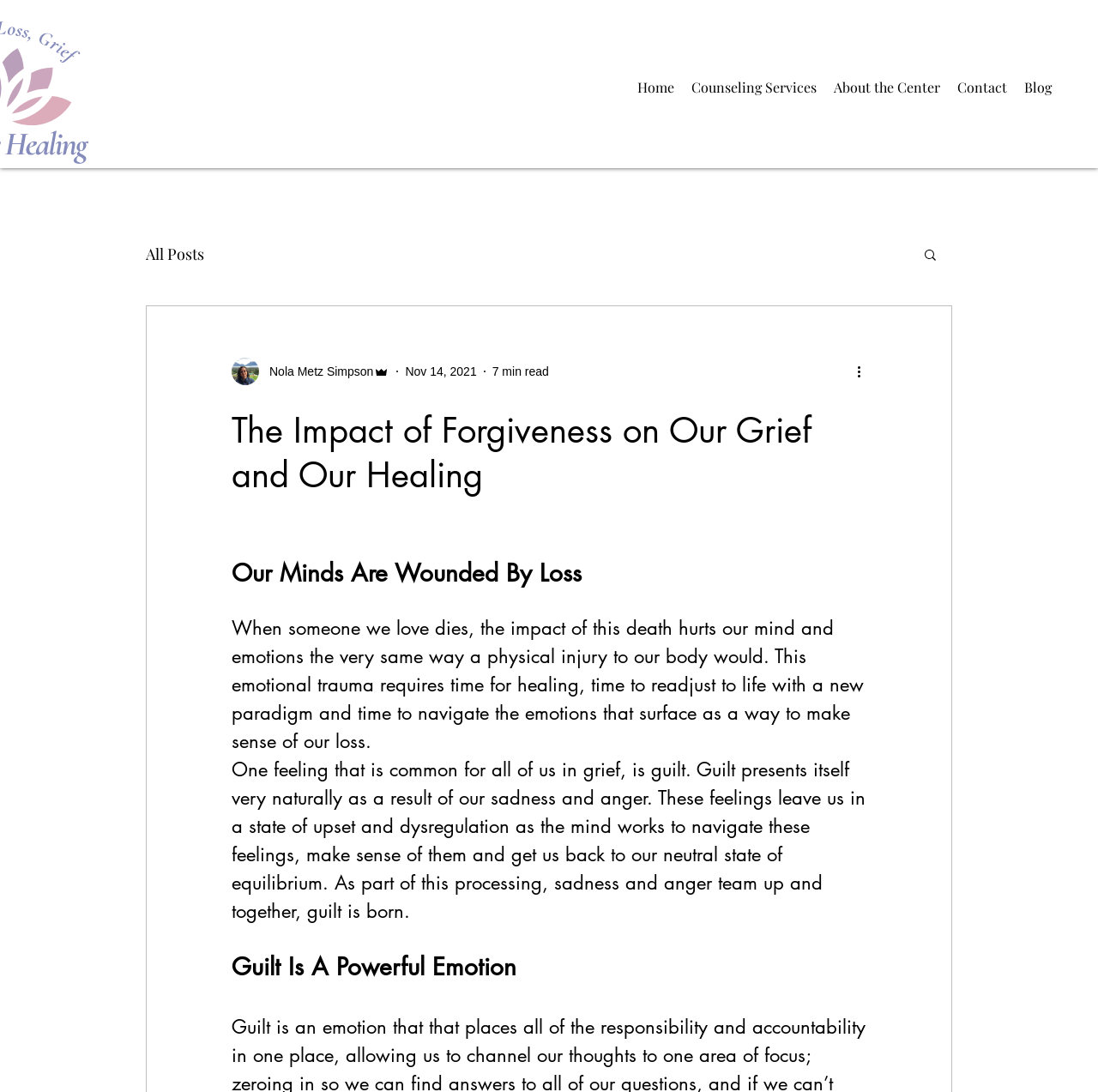Answer with a single word or phrase: 
How many headings are there in the article?

6